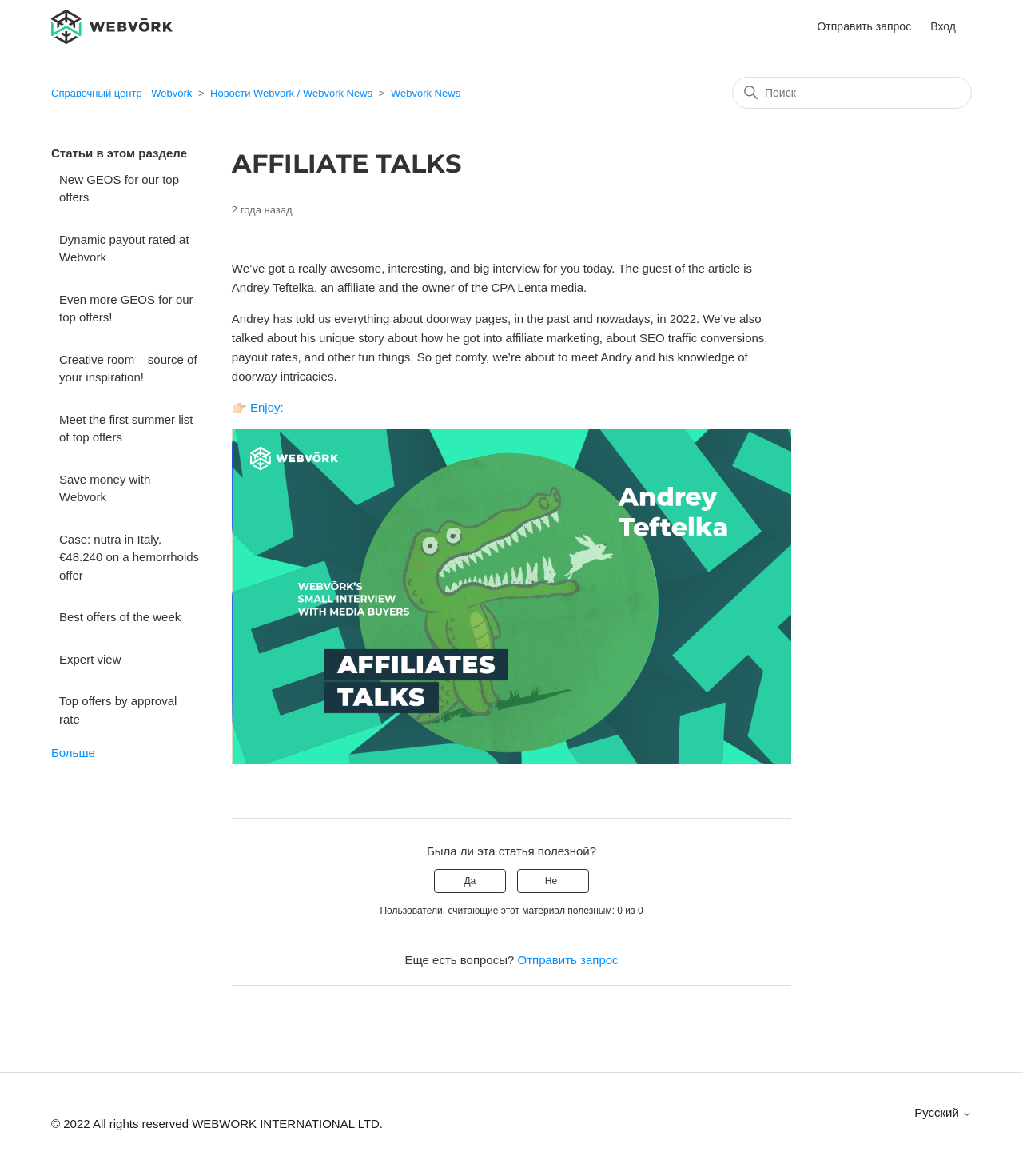Please predict the bounding box coordinates (top-left x, top-left y, bottom-right x, bottom-right y) for the UI element in the screenshot that fits the description: Save money with Webvork

[0.05, 0.393, 0.203, 0.437]